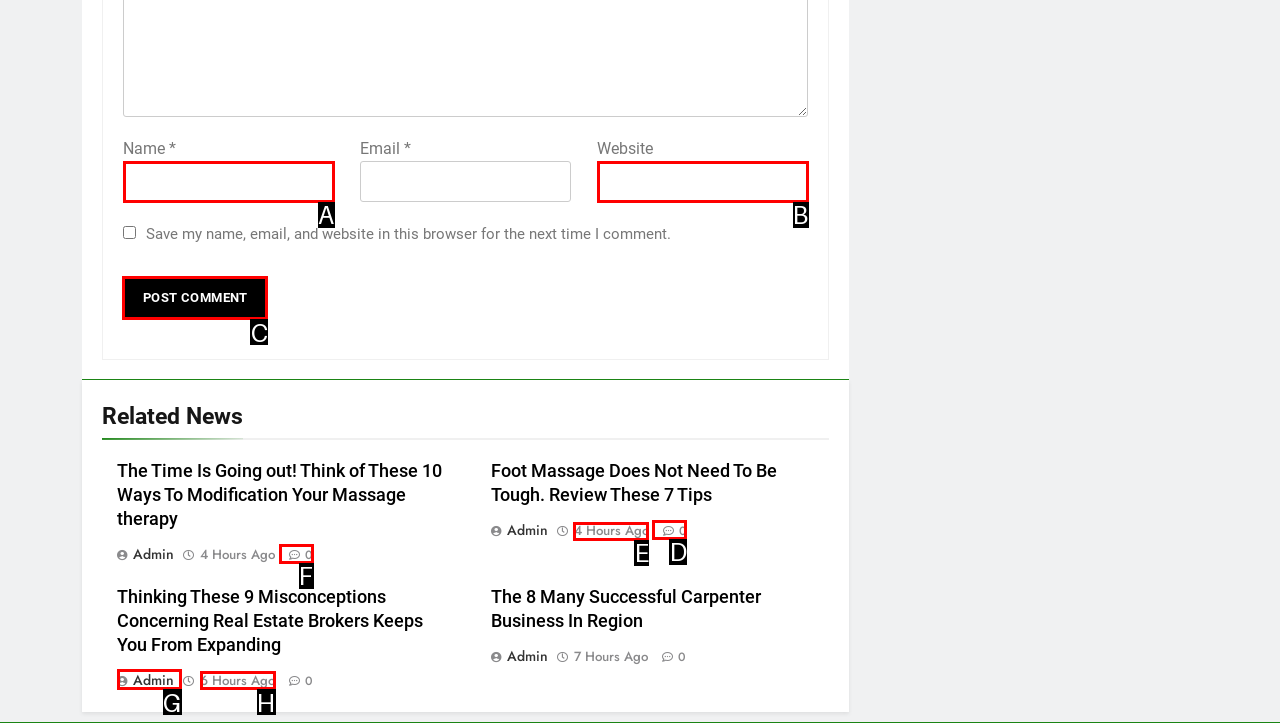Which choice should you pick to execute the task: Click the Post Comment button
Respond with the letter associated with the correct option only.

C